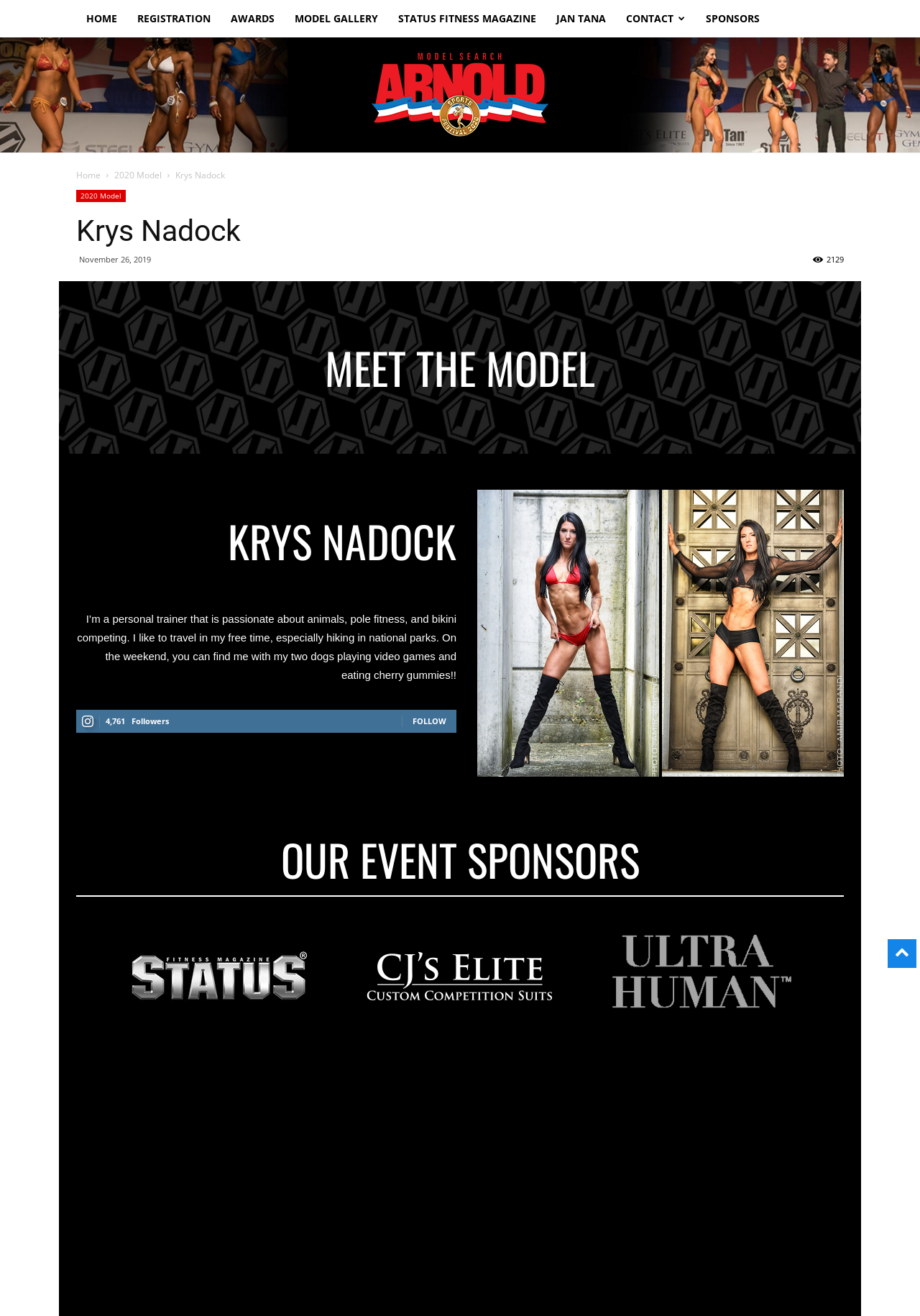Please predict the bounding box coordinates (top-left x, top-left y, bottom-right x, bottom-right y) for the UI element in the screenshot that fits the description: Clinical Trials Unit CTU

None